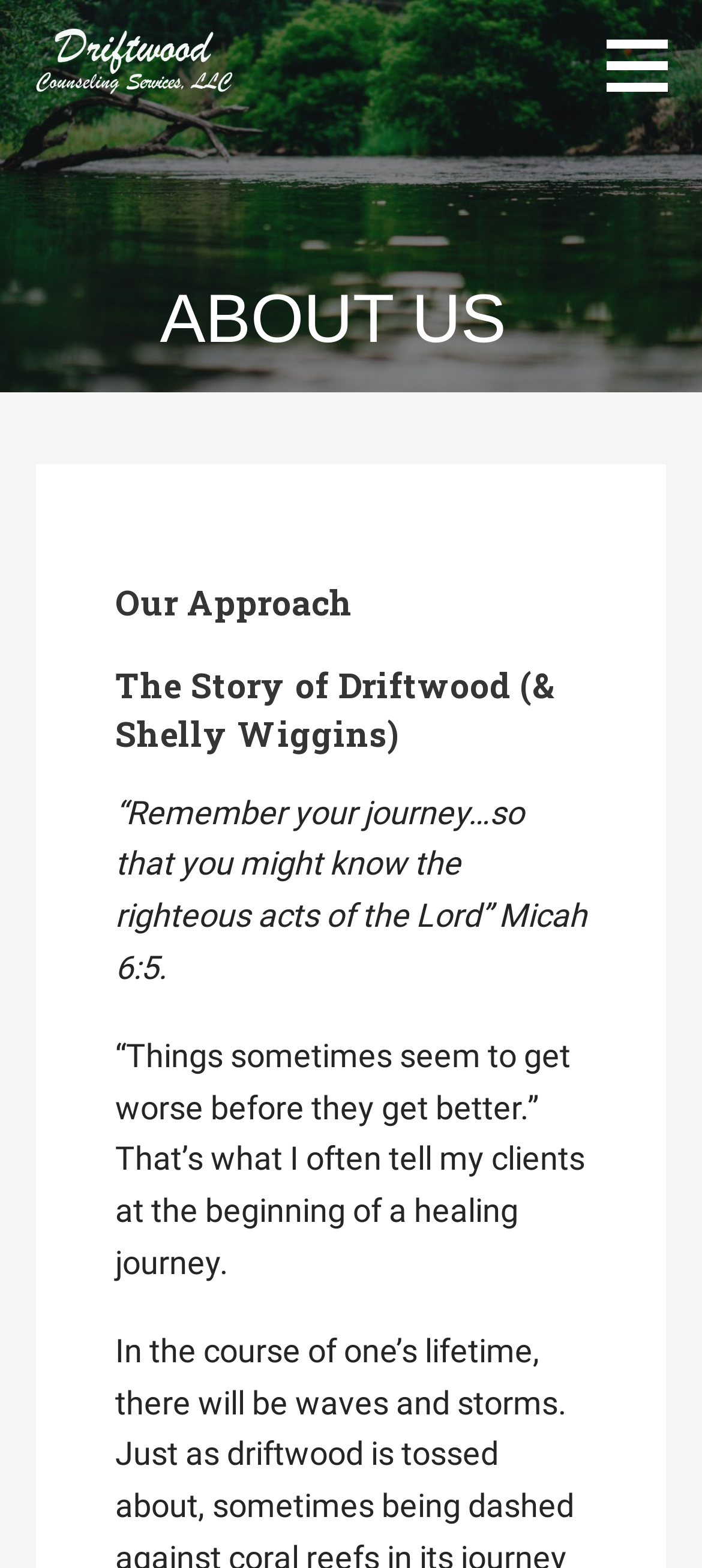Respond to the question below with a concise word or phrase:
What is the main topic of the webpage?

About Us